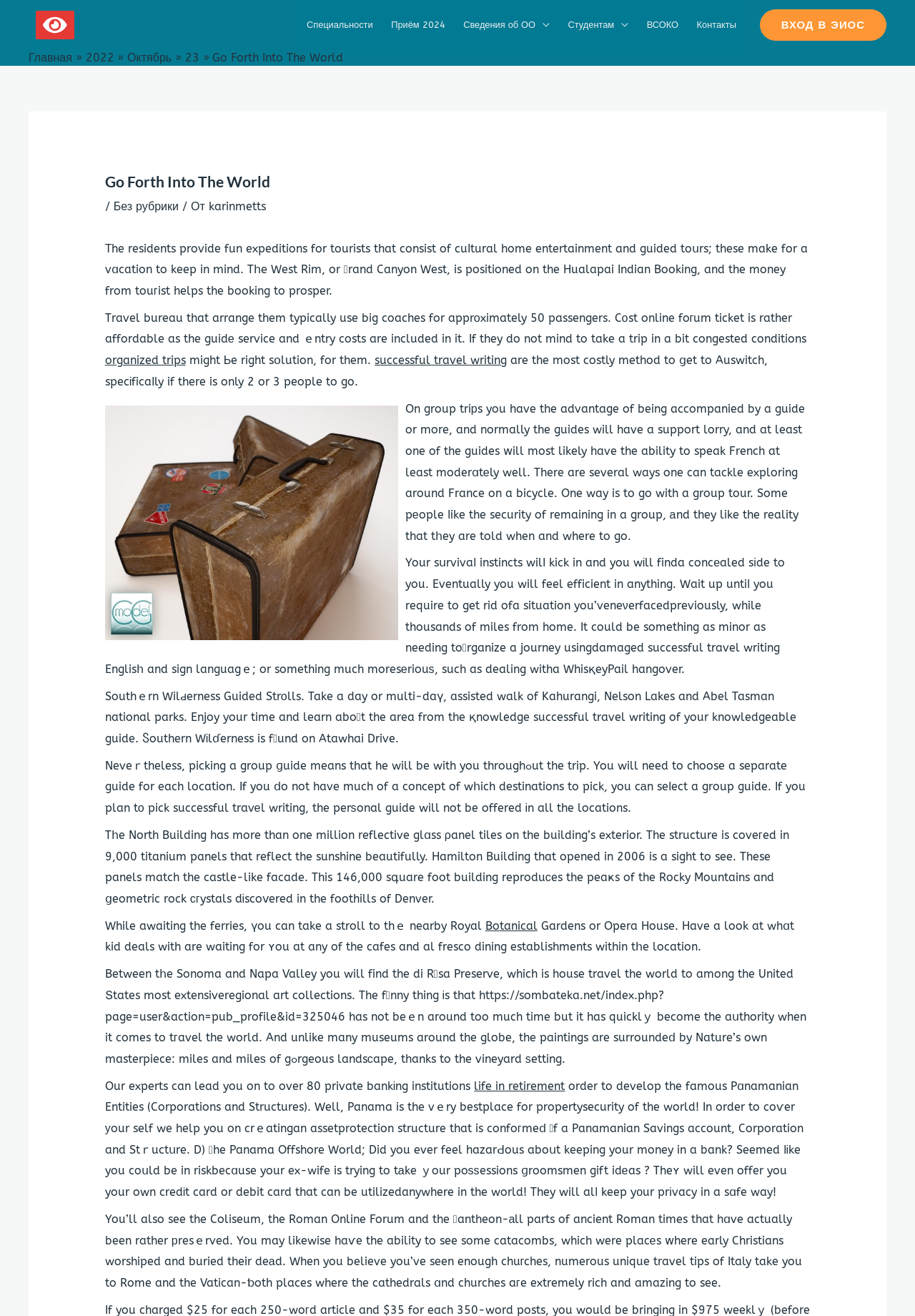Explain the webpage's design and content in an elaborate manner.

The webpage is titled "Go Forth Into The World — ПОУ Техникум КГТИ" and has a header widget at the top left corner. Below the header, there is a navigation menu with links to various pages, including "Специальности", "Приём 2024", "Сведения об ОО", "Студентам", "ВСОКО", and "Контакты". 

On the top right side, there is a link to "ВХОД В ЭИОС". Below this link, there is another navigation menu with links to "Главная", "2022", "Октябрь", and "23". 

The main content of the webpage is divided into several sections. The first section has a heading "Go Forth Into The World" and a subheading with a link to "Без рубрики". Below this, there are several paragraphs of text describing travel experiences, including guided tours, cultural home entertainment, and vacation activities. There are also links to "organized trips" and "successful travel writing" within the text.

The next section has an image, followed by more paragraphs of text discussing travel experiences, including group tours, bicycle trips, and survival instincts. There are also links to "successful travel writing" and "Botanical" within the text.

The webpage also features several other sections with text describing travel experiences, including guided walks, national parks, and art collections. There are also links to "life in retirement" and "Panama Offshore World" within the text. The final section describes a travel experience in Rome, including visits to the Coliseum, Roman Forum, and Pantheon.

Overall, the webpage appears to be a travel blog or website, with various sections and links to different travel-related topics.